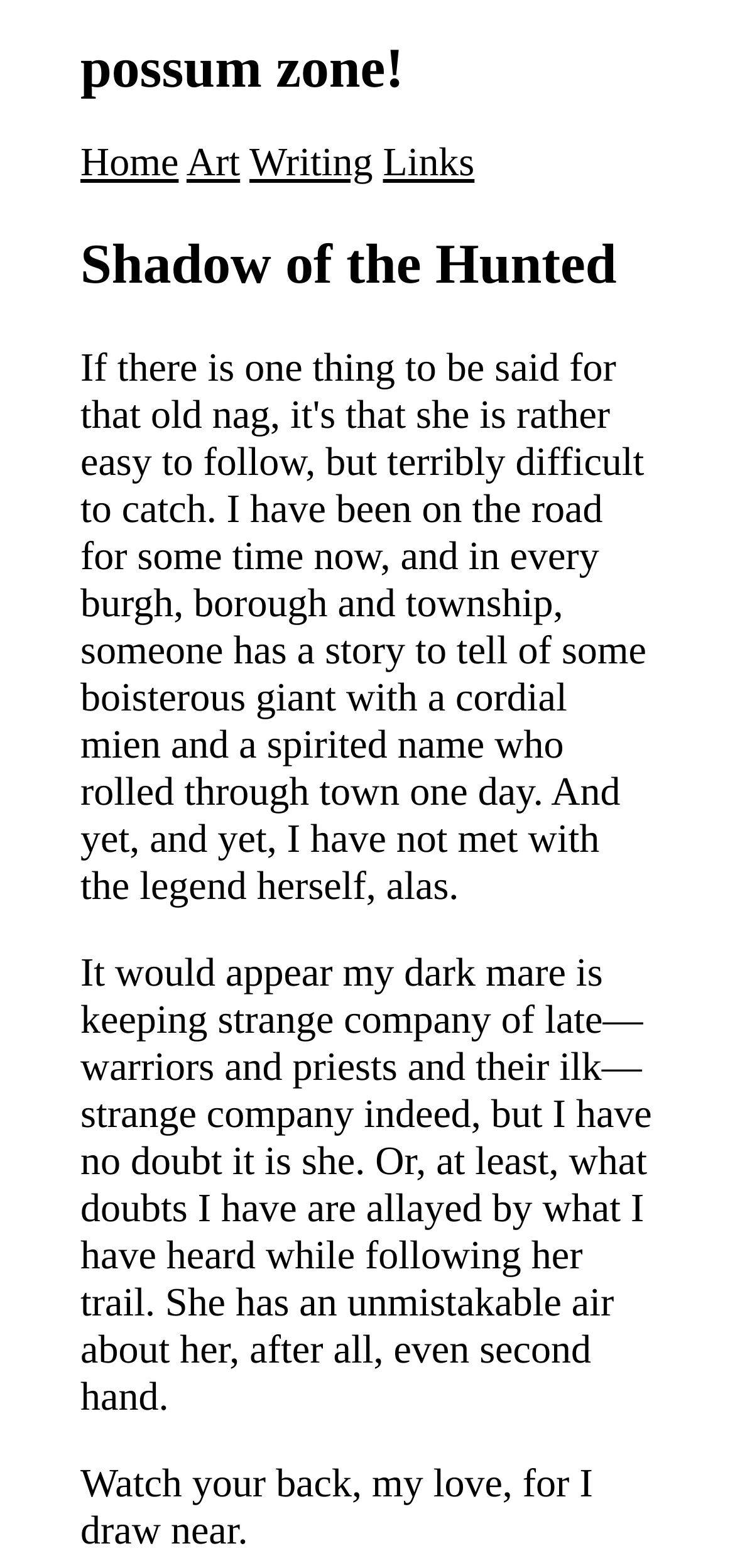Provide an in-depth description of the elements and layout of the webpage.

The webpage appears to be a personal blog or writing platform, with a focus on creative writing and storytelling. At the top of the page, there is a heading that reads "possum zone!" which seems to be the title of the website or blog. Below this heading, there is a navigation menu with four links: "Home", "Art", "Writing", and "Links", each with a corresponding keyboard shortcut.

The main content of the page is an article or story, which takes up most of the page's real estate. The article is headed by a title "Shadow of the Hunted", which is followed by a block of text that appears to be a passage from a fictional story. The passage describes a dark mare keeping strange company and the narrator's doubts about the mare's identity. The text is written in a lyrical and descriptive style, suggesting that the story may be a work of fantasy or romance.

At the bottom of the article, there is a final sentence that reads "Watch your back, my love, for I draw near." This sentence seems to be a dramatic conclusion to the passage, and may be a cliffhanger or a hint at future events in the story.

Overall, the webpage has a simple and clean design, with a focus on showcasing the author's writing and storytelling abilities. The use of headings, navigation links, and blocks of text creates a clear and easy-to-follow structure, making it easy for readers to navigate and engage with the content.